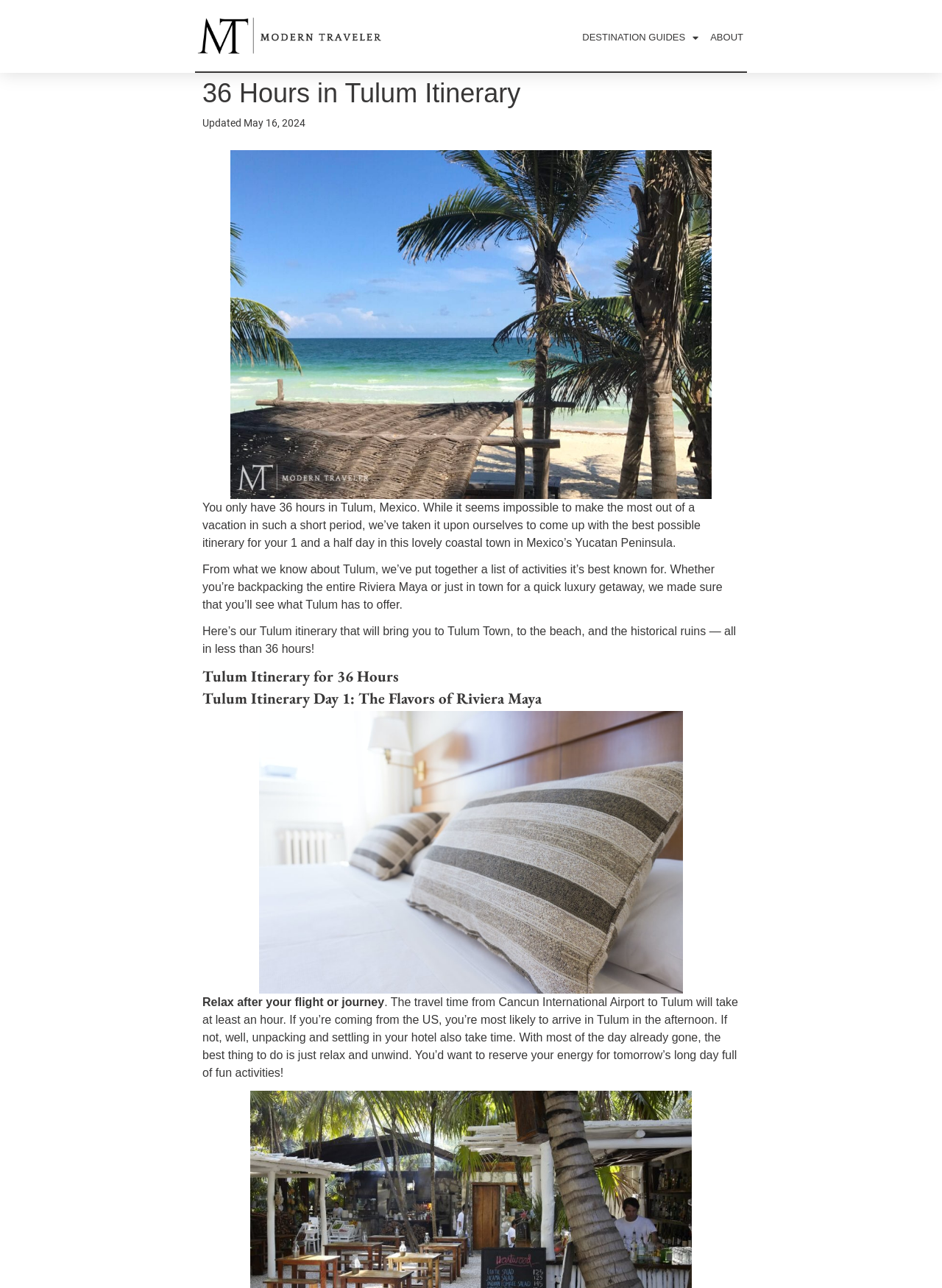Provide the bounding box coordinates in the format (top-left x, top-left y, bottom-right x, bottom-right y). All values are floating point numbers between 0 and 1. Determine the bounding box coordinate of the UI element described as: Destination Guides

[0.614, 0.003, 0.745, 0.055]